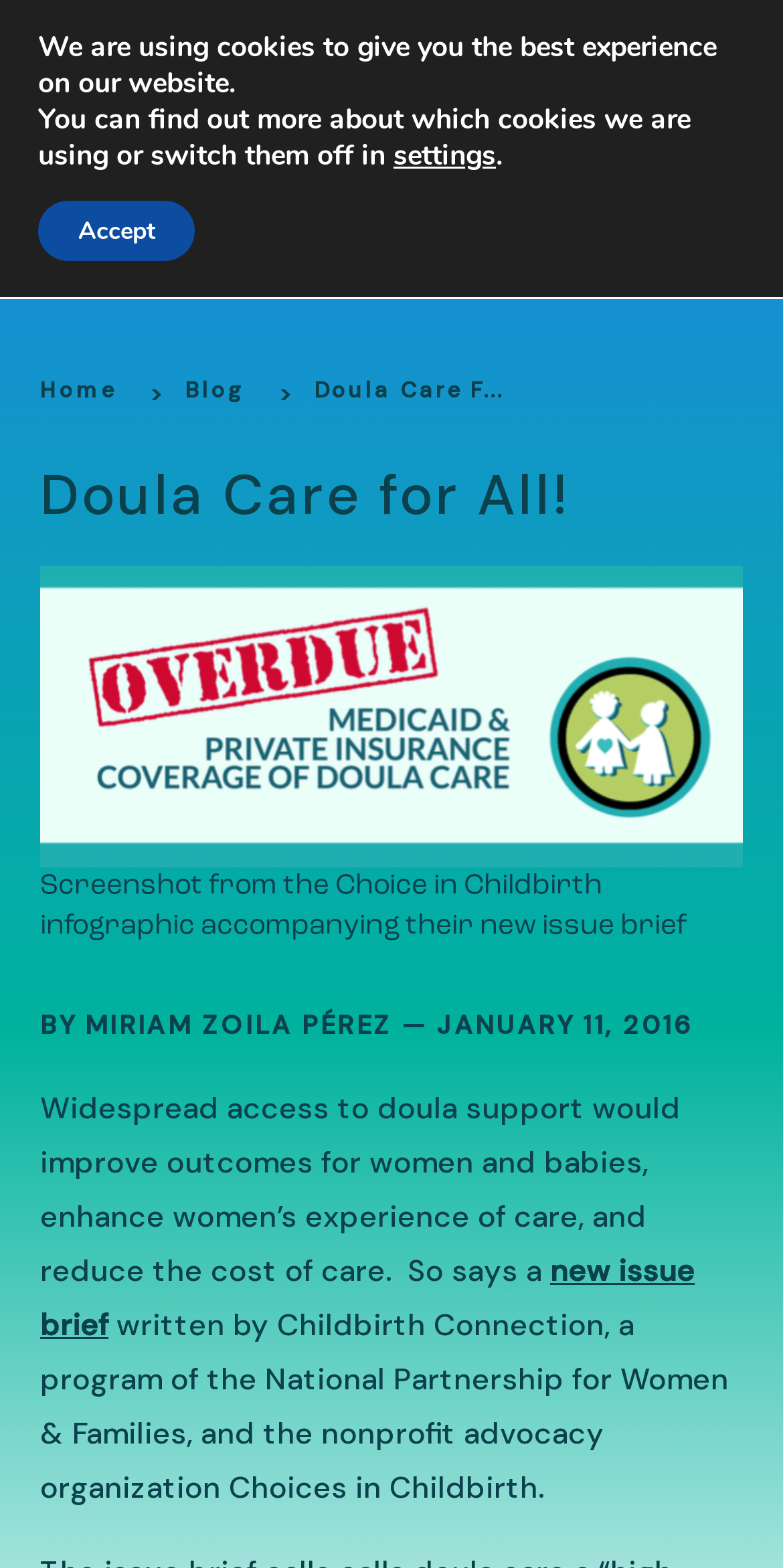Given the element description 312-575-0096, specify the bounding box coordinates of the corresponding UI element in the format (top-left x, top-left y, bottom-right x, bottom-right y). All values must be between 0 and 1.

None